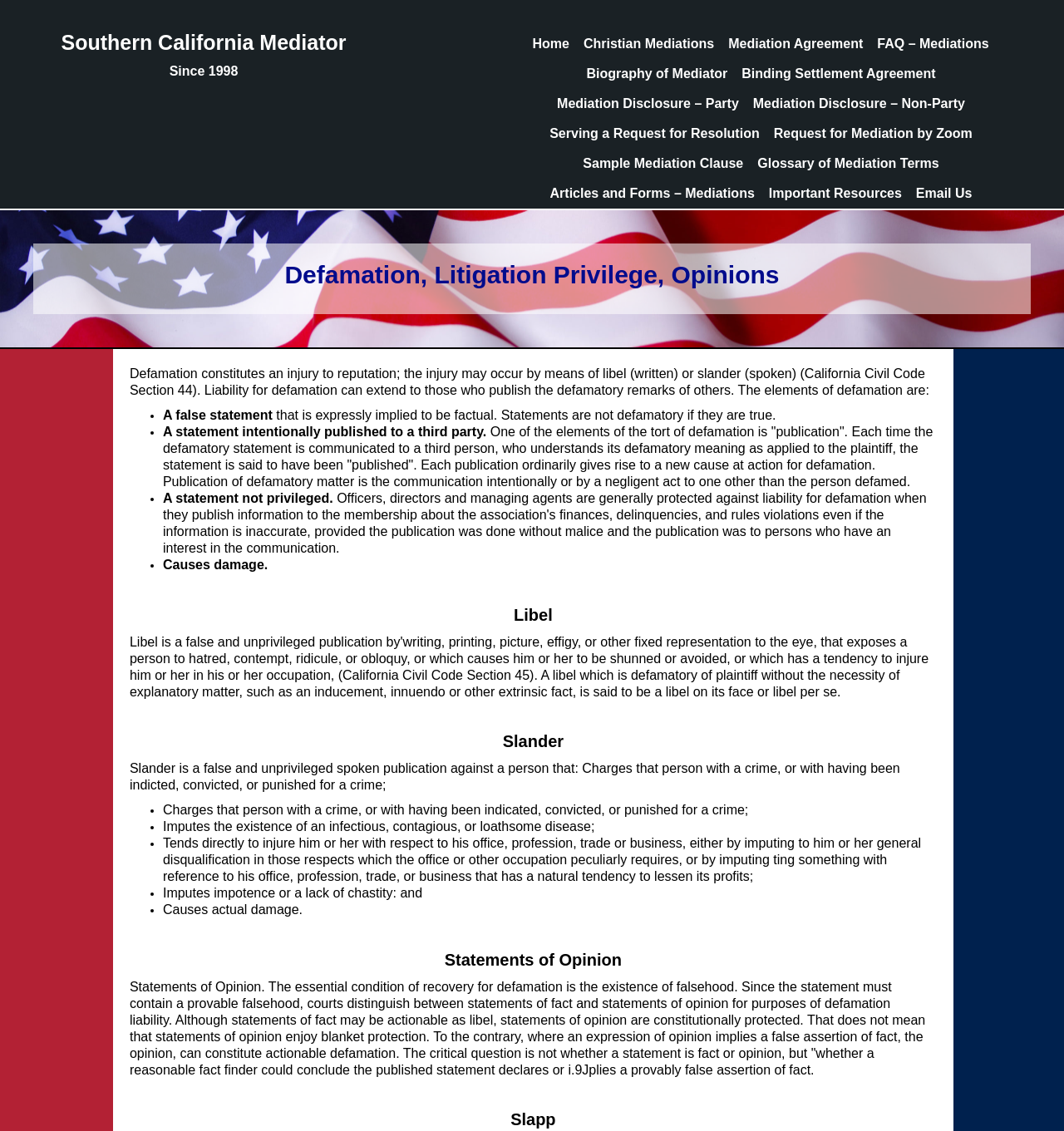Determine the bounding box coordinates of the clickable element to achieve the following action: 'Read about Defamation'. Provide the coordinates as four float values between 0 and 1, formatted as [left, top, right, bottom].

[0.268, 0.231, 0.732, 0.255]